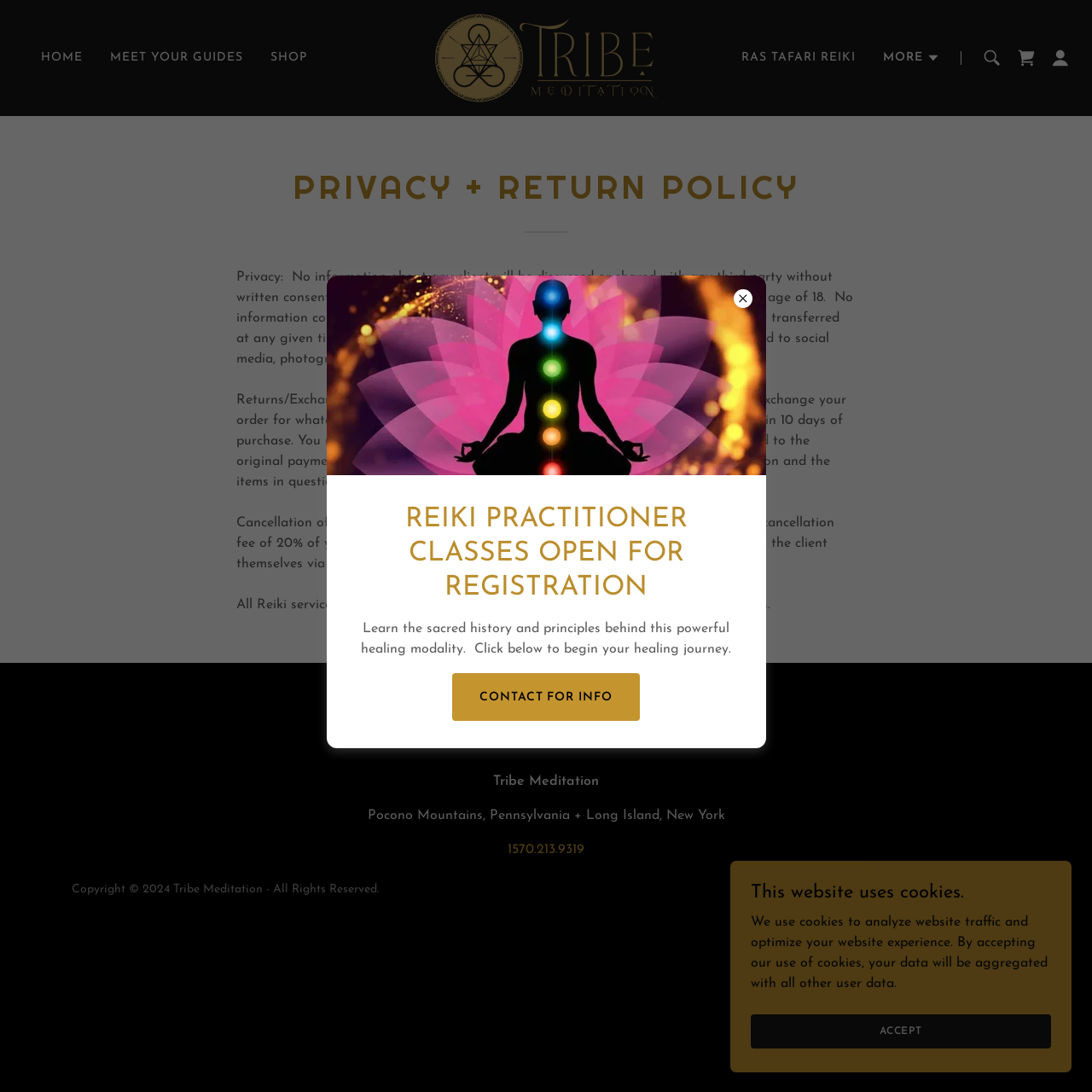Please predict the bounding box coordinates (top-left x, top-left y, bottom-right x, bottom-right y) for the UI element in the screenshot that fits the description: Shop

[0.35, 0.65, 0.397, 0.675]